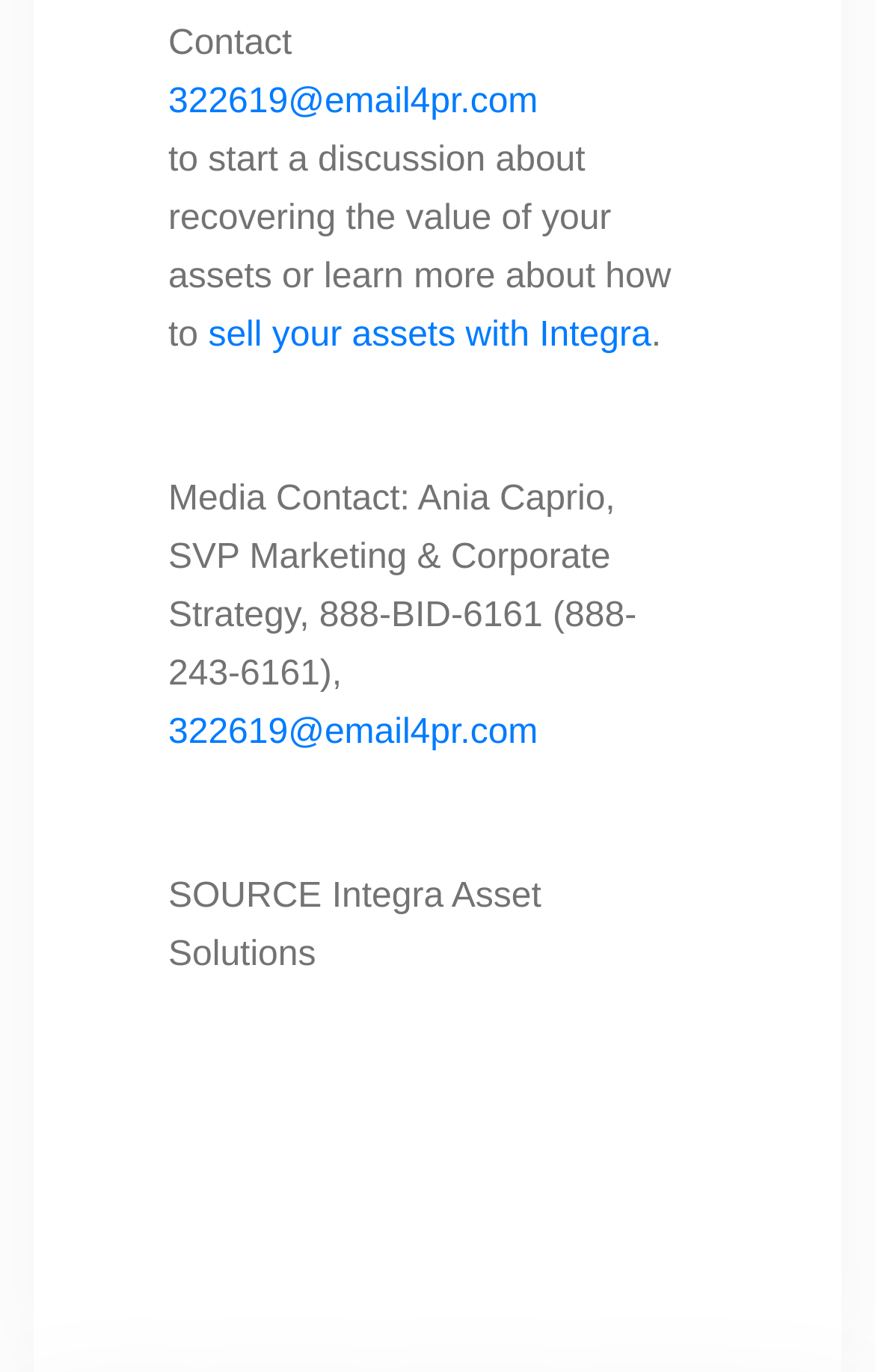Using the format (top-left x, top-left y, bottom-right x, bottom-right y), and given the element description, identify the bounding box coordinates within the screenshot: sell your assets with Integra

[0.238, 0.23, 0.744, 0.258]